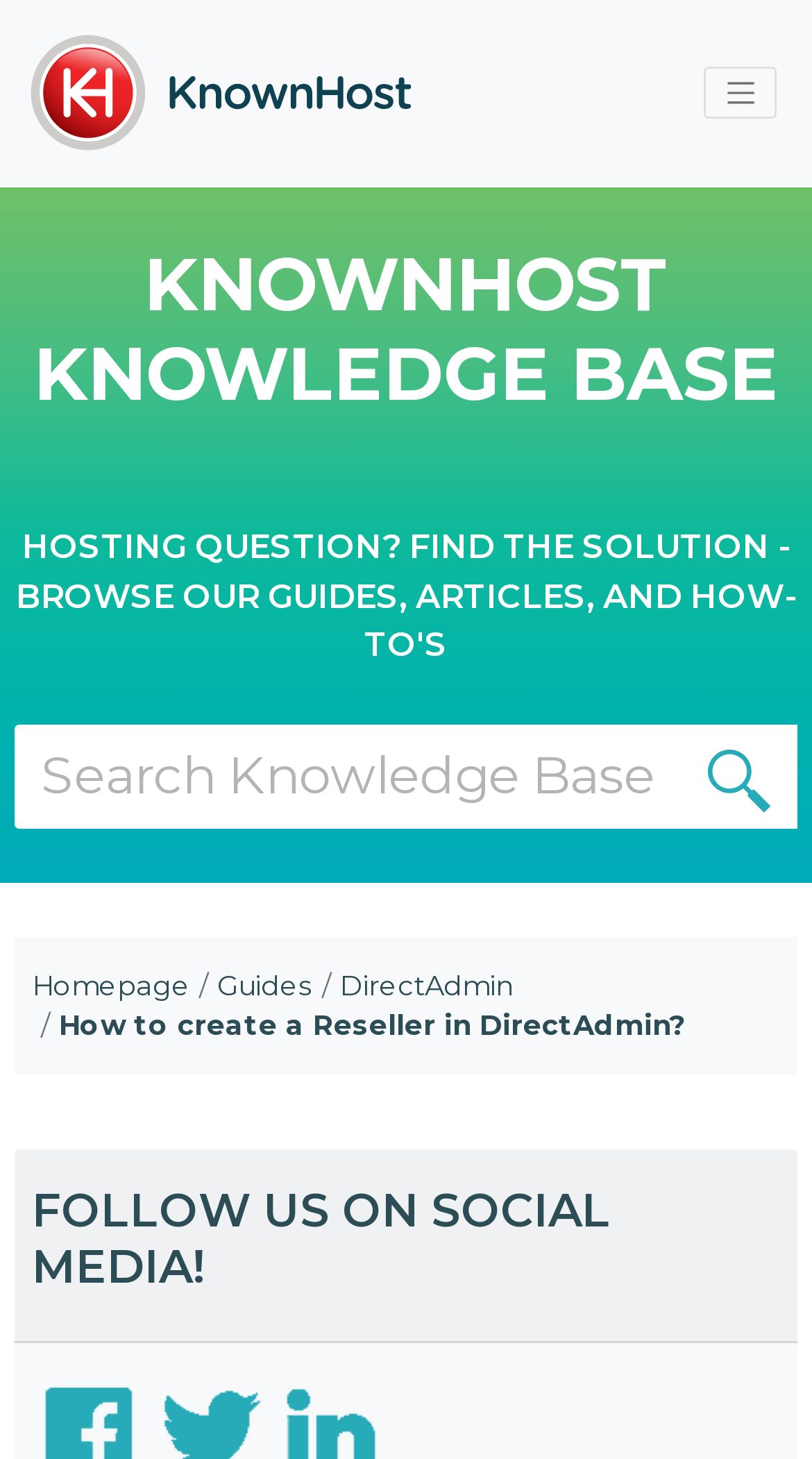Could you highlight the region that needs to be clicked to execute the instruction: "Click on the 'Articles on any topic' link"?

None